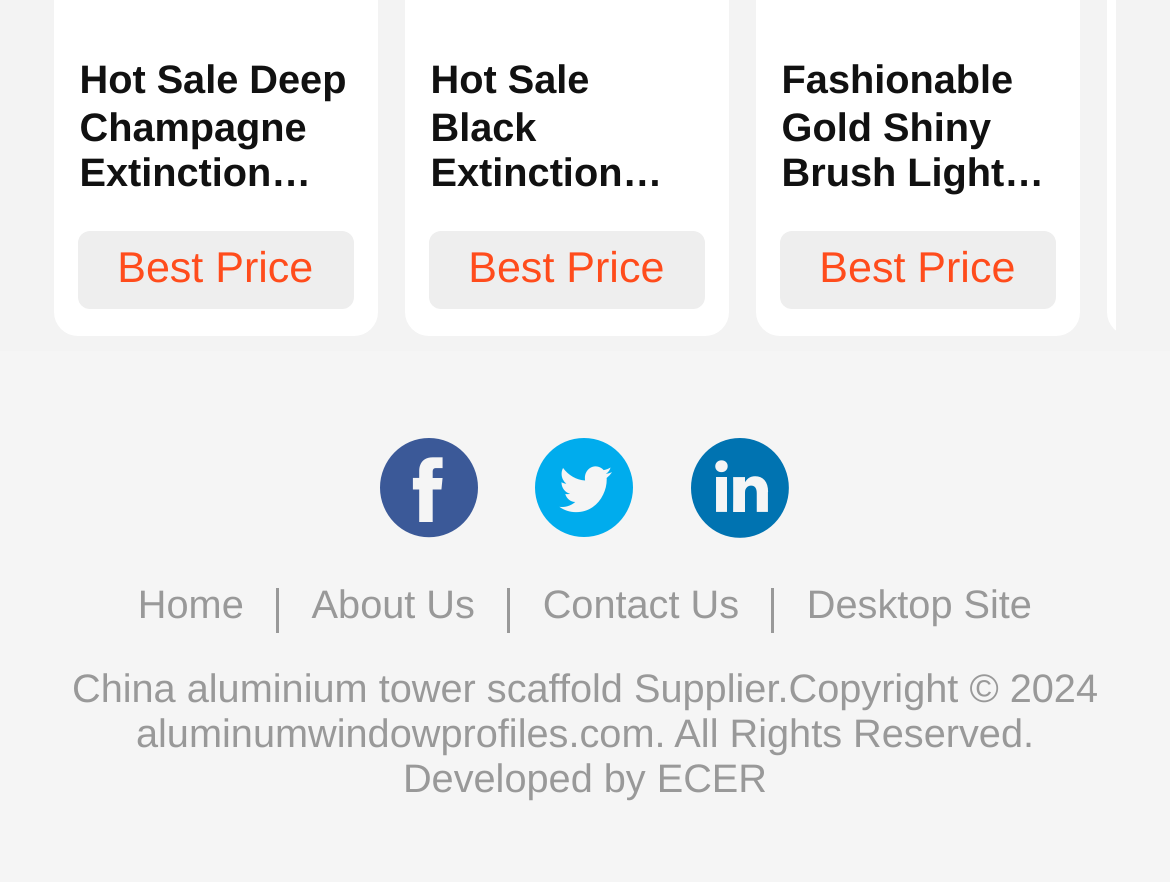What is the company name?
Based on the screenshot, provide your answer in one word or phrase.

Guangdong Yonglong Aluminum Co., Ltd.